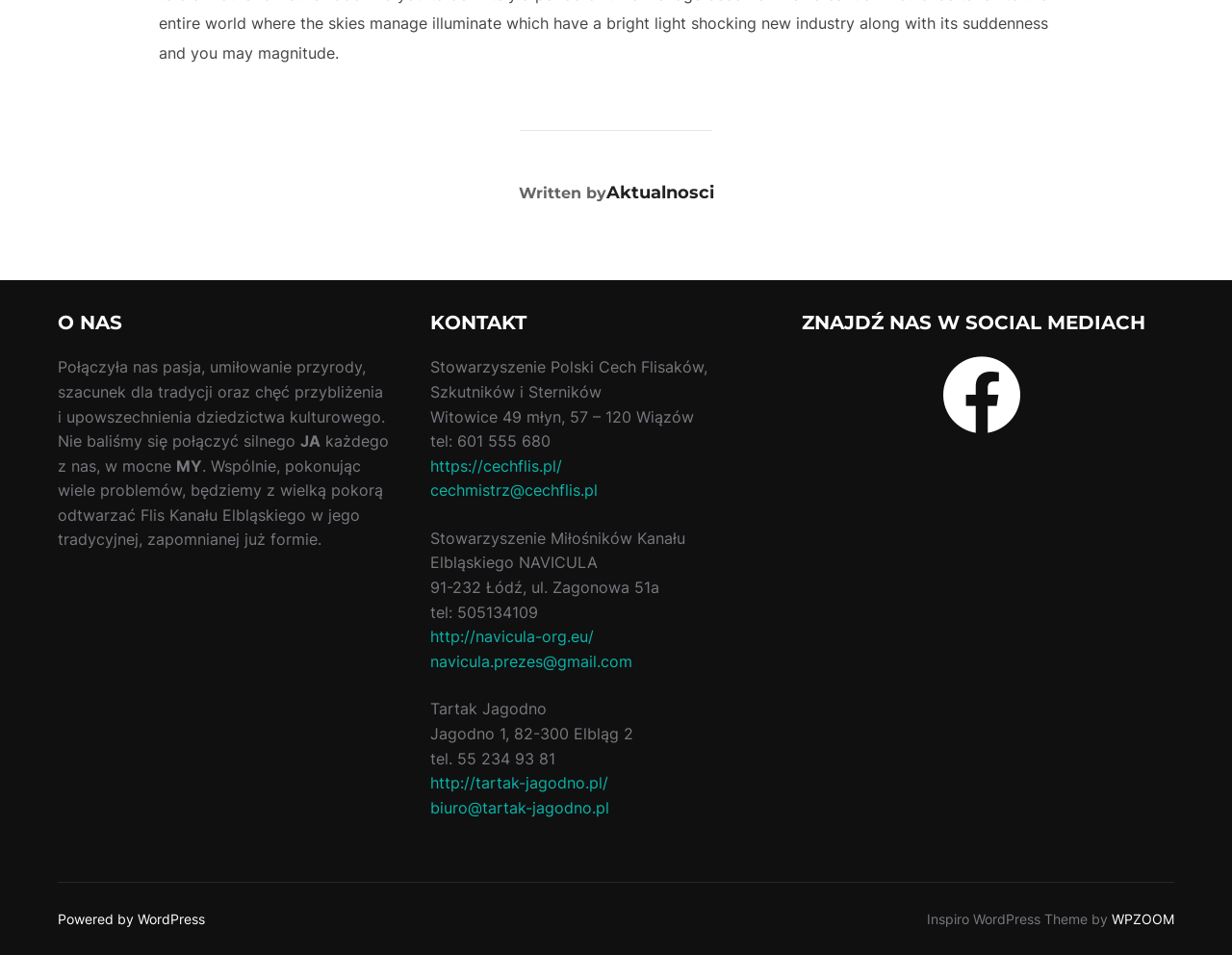Can you provide the bounding box coordinates for the element that should be clicked to implement the instruction: "Visit the 'http://tartak-jagodno.pl/' website"?

[0.349, 0.81, 0.493, 0.83]